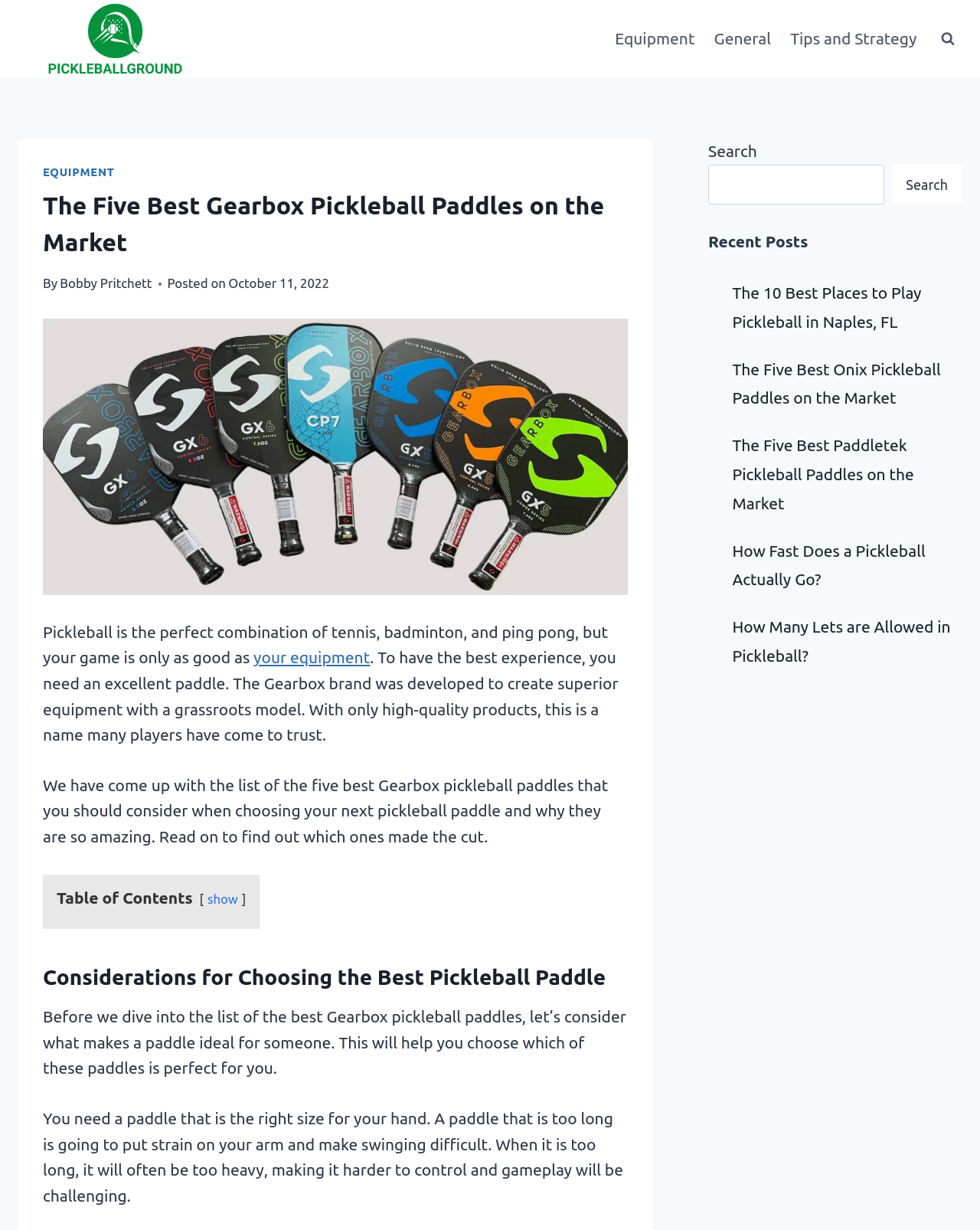What is the name of the website?
Respond with a short answer, either a single word or a phrase, based on the image.

Pickleballground